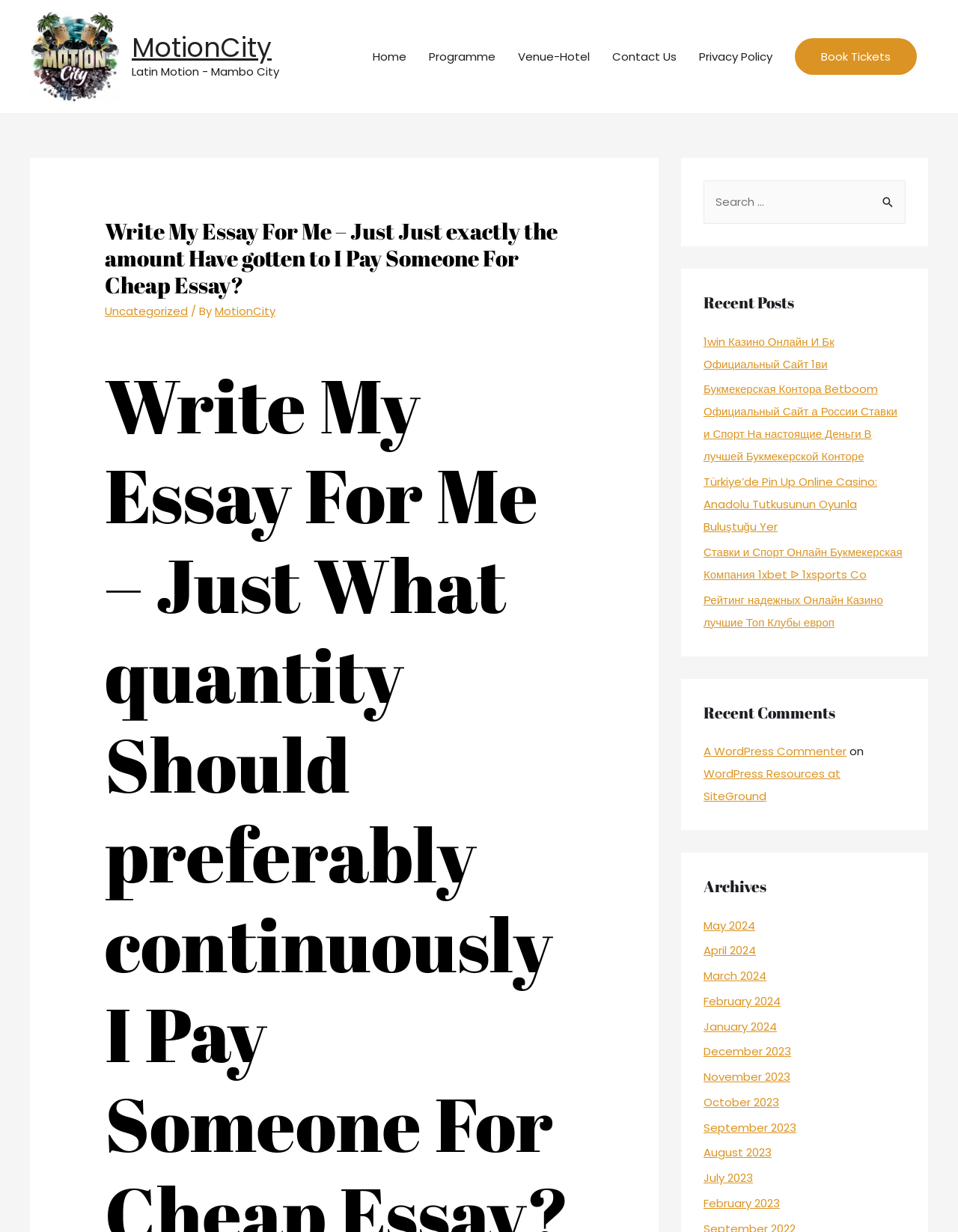Identify the bounding box coordinates of the element to click to follow this instruction: 'Search for something'. Ensure the coordinates are four float values between 0 and 1, provided as [left, top, right, bottom].

[0.734, 0.146, 0.945, 0.182]